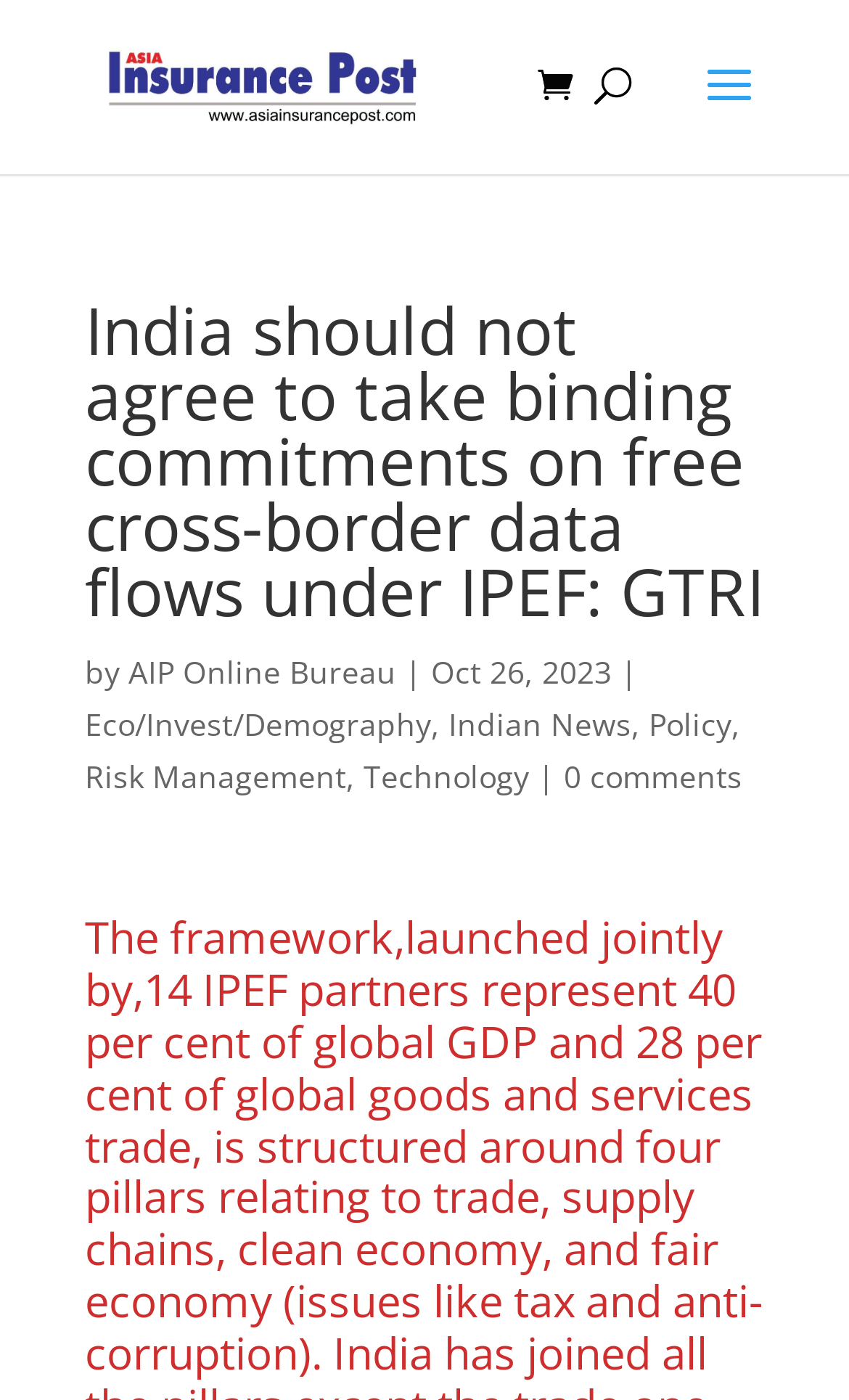Identify the bounding box coordinates for the UI element mentioned here: "AIP Online Bureau". Provide the coordinates as four float values between 0 and 1, i.e., [left, top, right, bottom].

[0.151, 0.465, 0.467, 0.495]